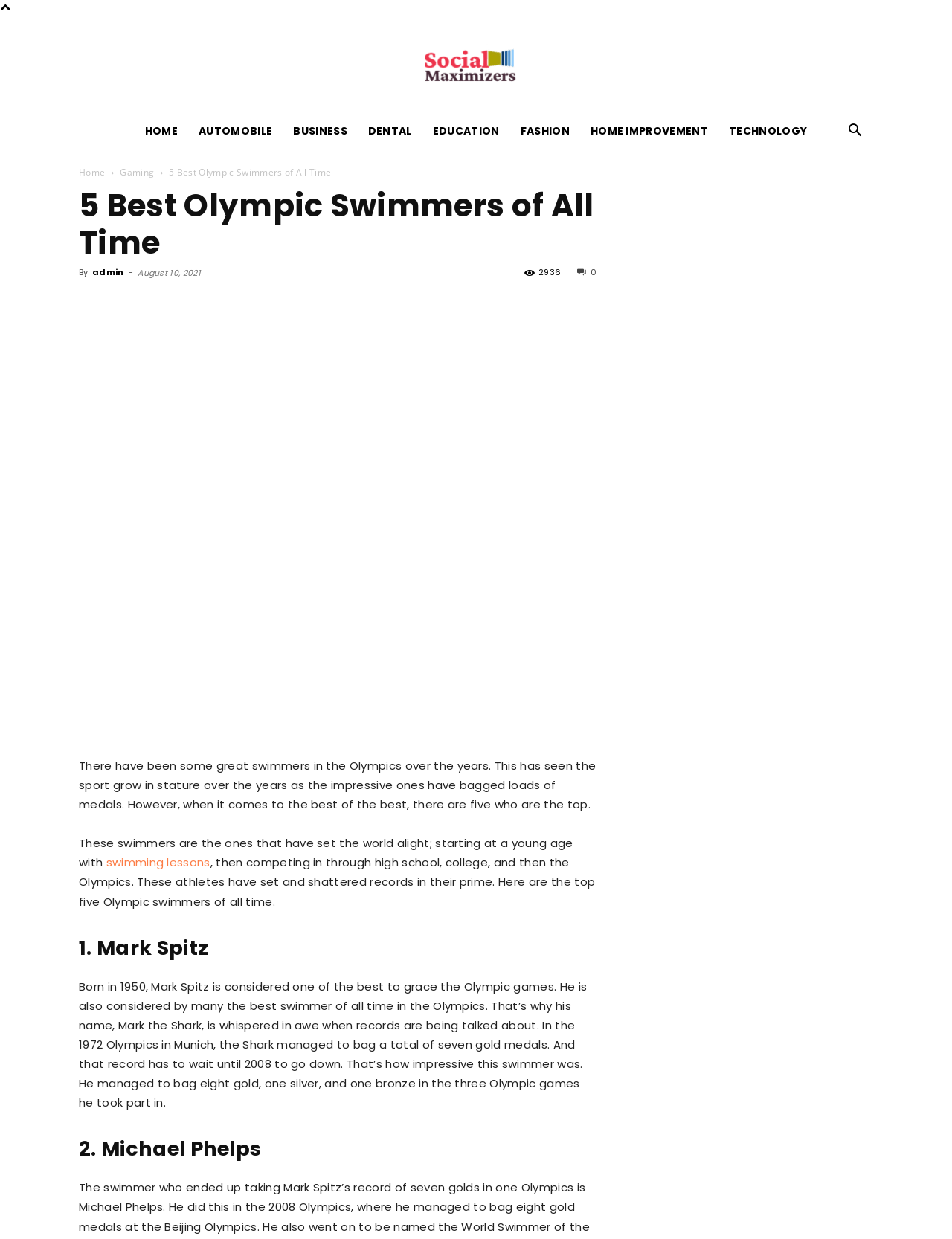Examine the image and give a thorough answer to the following question:
How many gold medals did Mark Spitz win in the 1972 Olympics?

According to the webpage, Mark Spitz won a total of 7 gold medals in the 1972 Olympics in Munich, a record that stood until 2008.